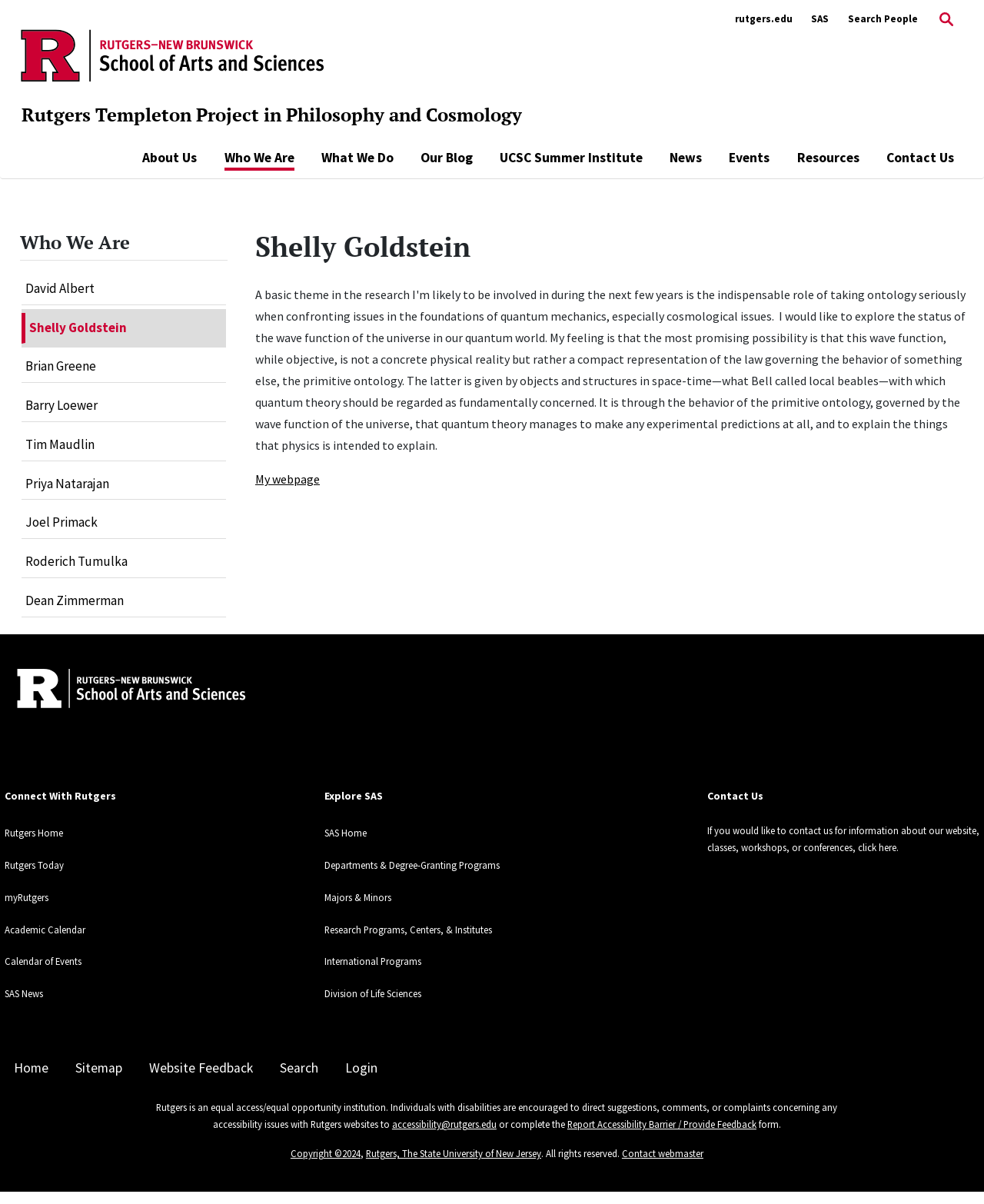Pinpoint the bounding box coordinates of the clickable area needed to execute the instruction: "Click the 'About Us' link". The coordinates should be specified as four float numbers between 0 and 1, i.e., [left, top, right, bottom].

[0.145, 0.122, 0.2, 0.139]